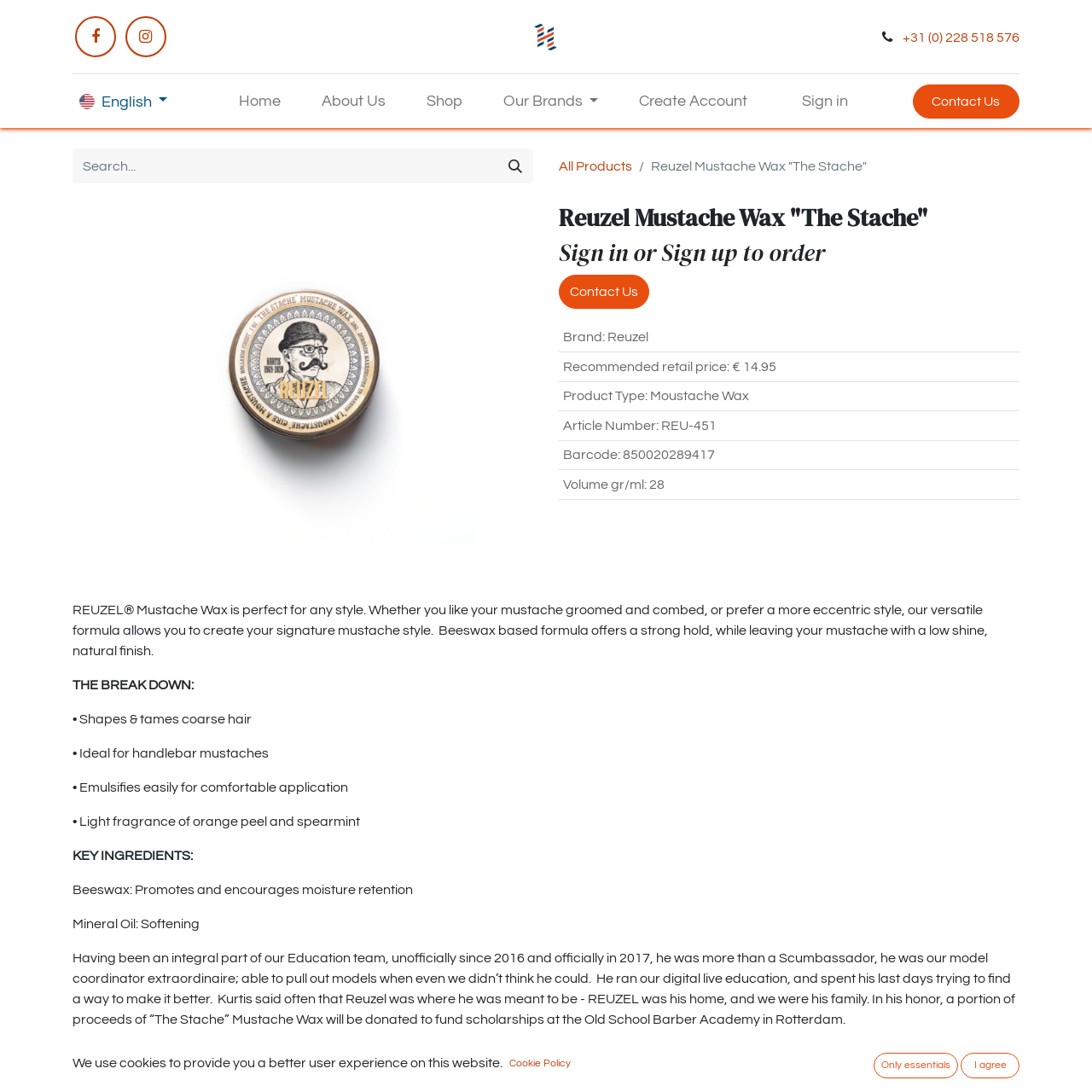Offer a meticulous caption that includes all visible features of the webpage.

This webpage is about Reuzel Mustache Wax "The Stache" on www.hairpomades.com. At the top left, there is a logo of www.hairpomades.com, and next to it, there are two social media links and a phone number. Below the logo, there is a horizontal separator line. 

On the top right, there is a language selection button with the current language "English" and a dropdown menu. Next to it, there are several menu items, including "Home", "About Us", "Shop", "Our Brands", "Create Account", and "Sign in". 

Below the menu, there is a search bar with a search button. On the right side of the search bar, there is a link to "All Products". 

The main content of the webpage is about the product "Reuzel Mustache Wax 'The Stache'". There is a large image of the product on the left side, and on the right side, there are several sections of text describing the product, including its features, key ingredients, and a story about the product. 

Below the product description, there is a table with detailed product information, including brand, recommended retail price, product type, article number, barcode, and volume. 

At the bottom of the webpage, there is a section with a link to a story about the product, and a dialog box with a message about cookies and a link to the cookie policy. There are also two buttons, "Only essentials" and "I agree", related to the cookie policy.